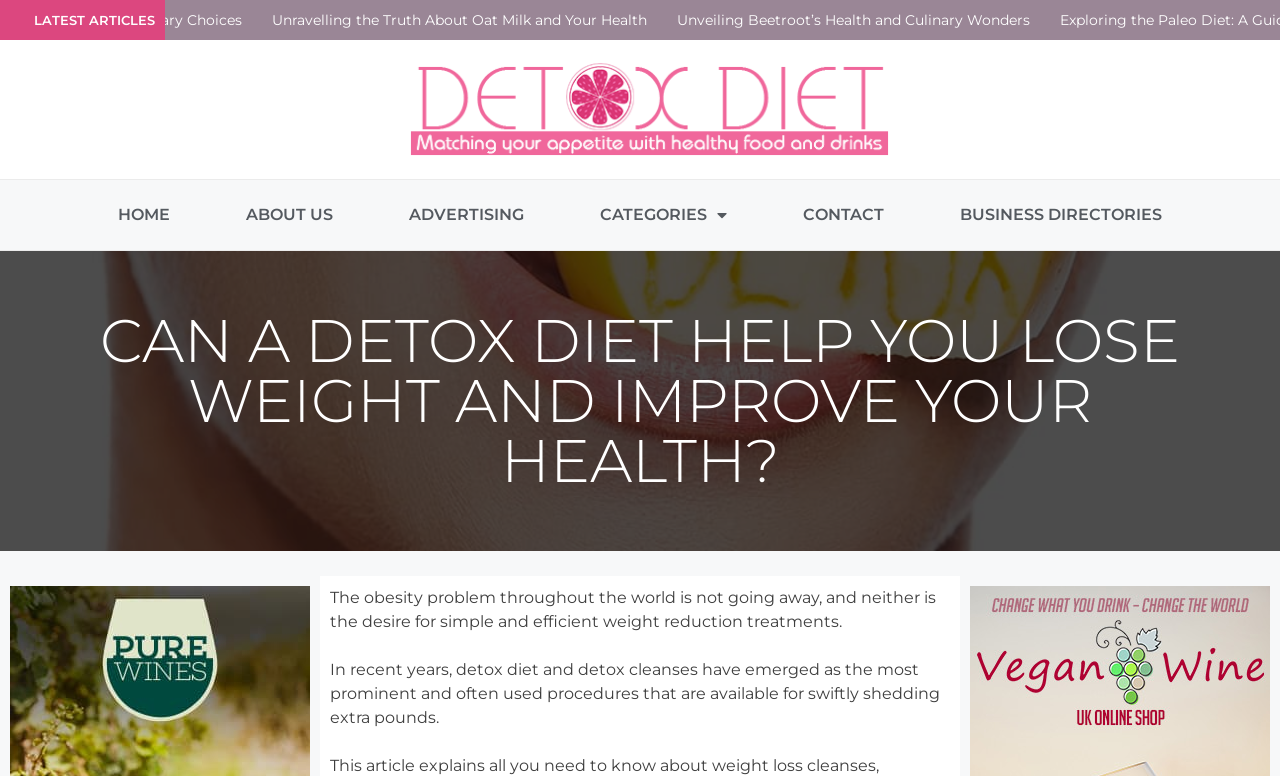What is the focus of the webpage?
Answer the question based on the image using a single word or a brief phrase.

Detox diet and weight loss